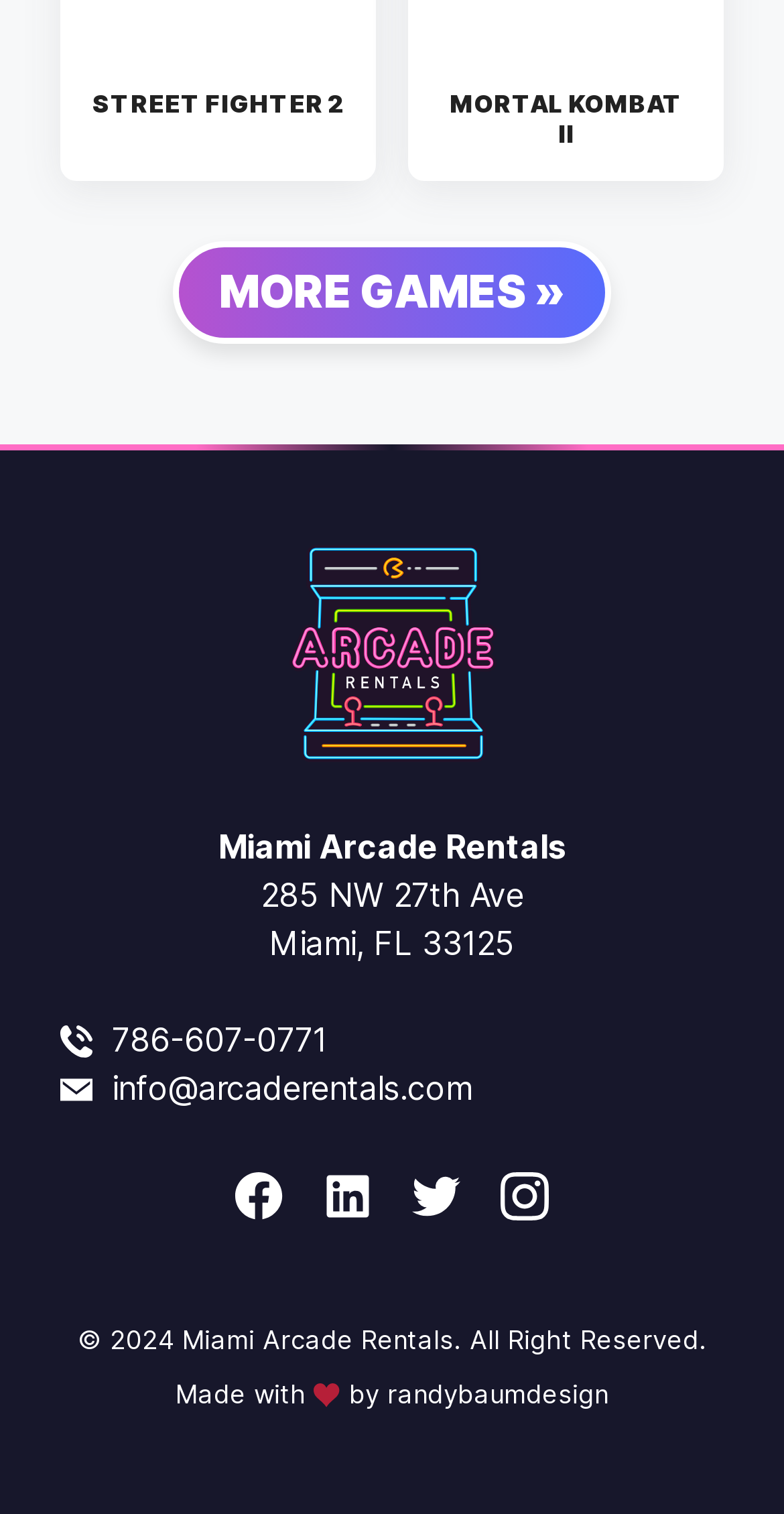Identify the bounding box coordinates for the element you need to click to achieve the following task: "Click on MORE GAMES »". Provide the bounding box coordinates as four float numbers between 0 and 1, in the form [left, top, right, bottom].

[0.221, 0.159, 0.779, 0.227]